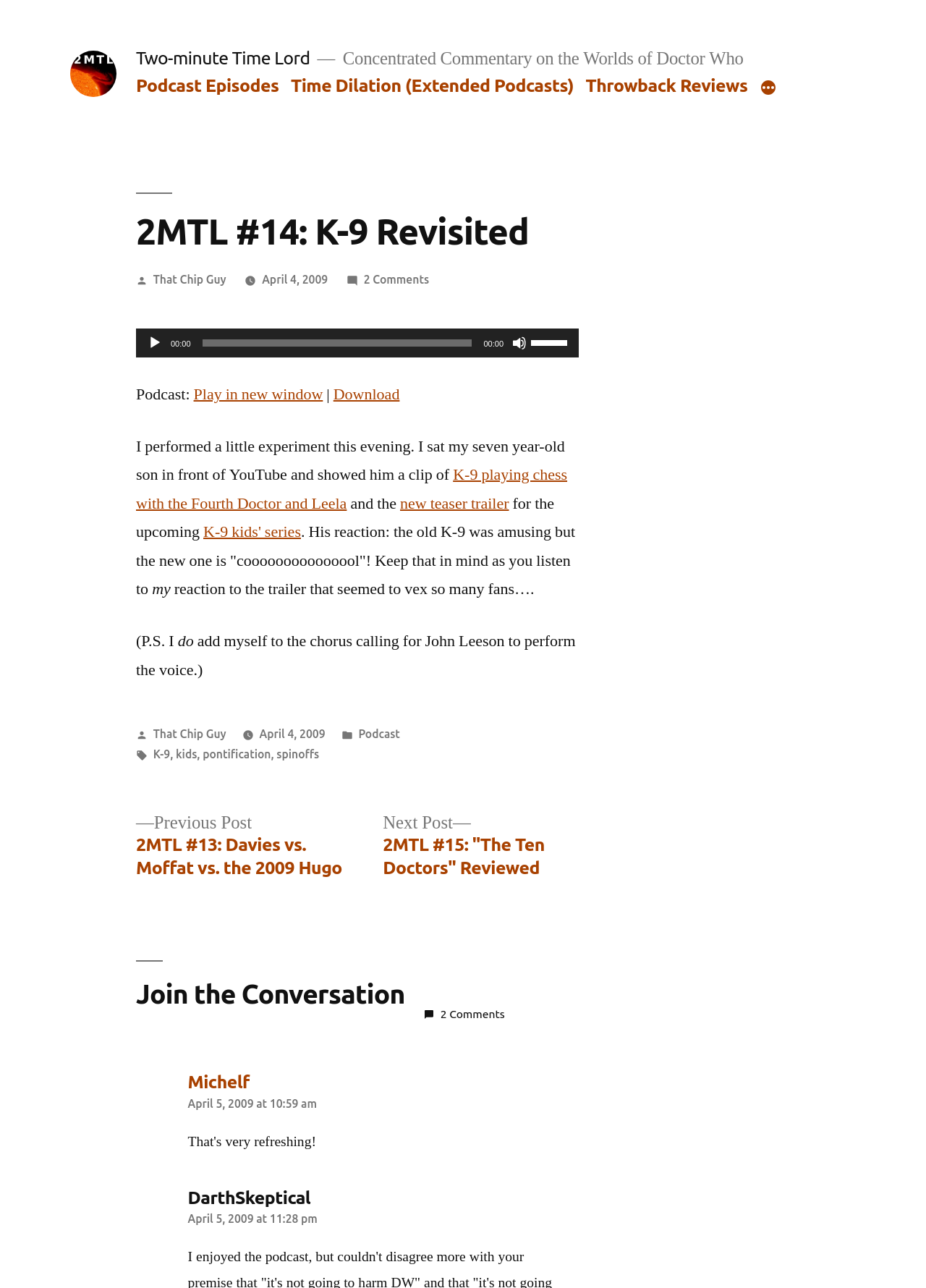Identify the bounding box coordinates of the area you need to click to perform the following instruction: "Search for something".

None